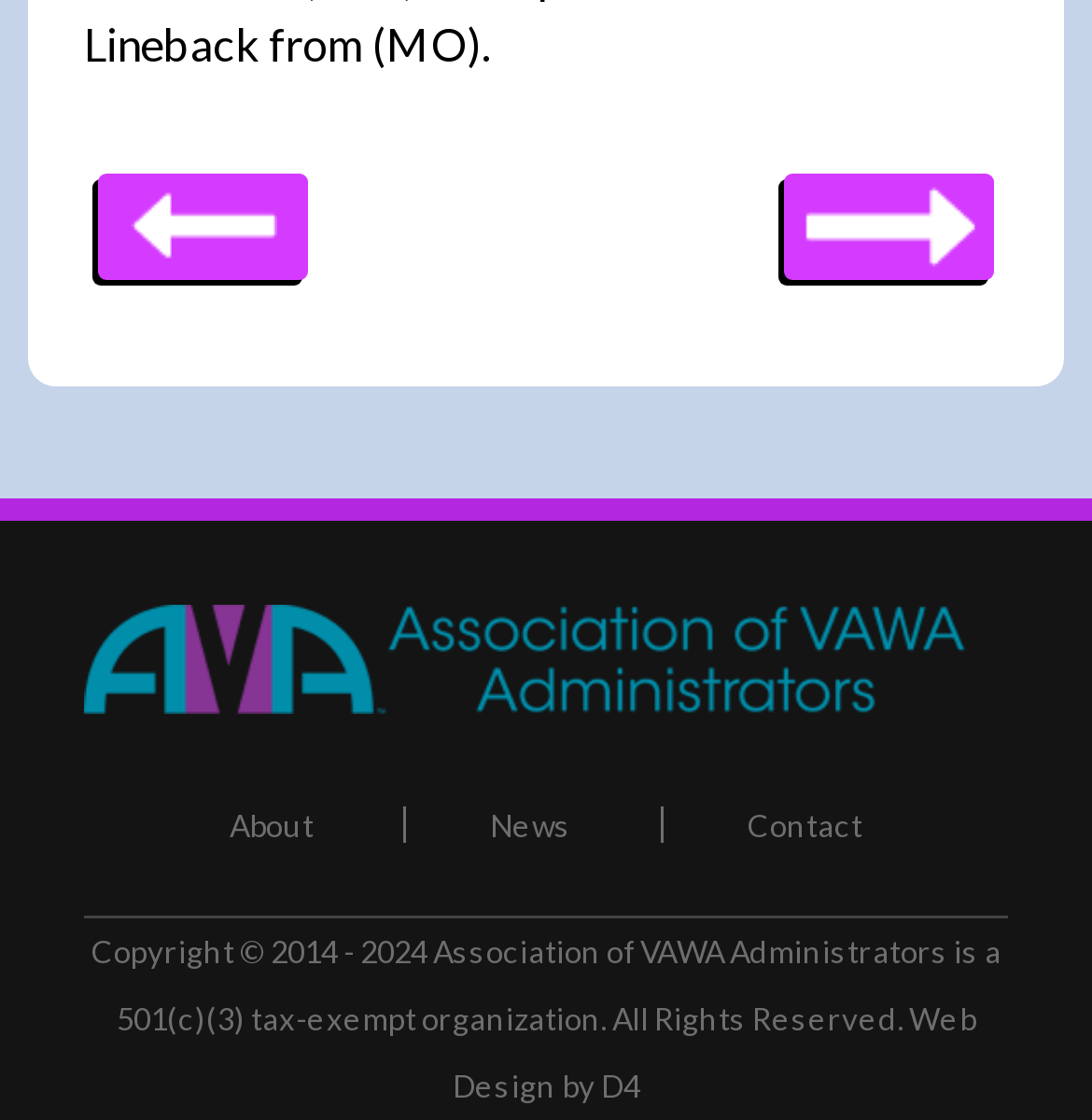Kindly provide the bounding box coordinates of the section you need to click on to fulfill the given instruction: "go to next page".

[0.09, 0.155, 0.282, 0.215]